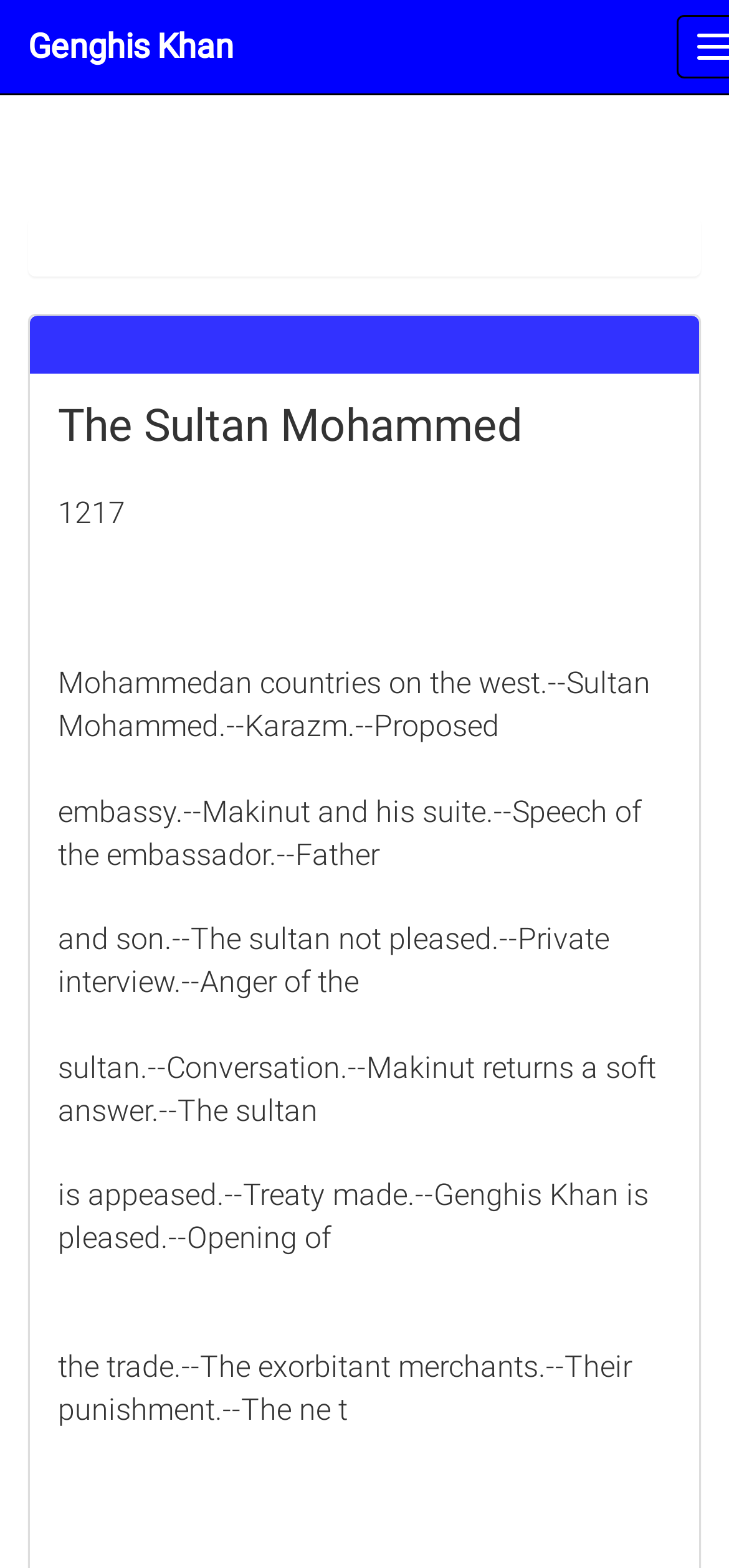Create a detailed narrative describing the layout and content of the webpage.

The webpage appears to be a historical text-based page, likely an article or chapter about Genghis Khan and his interactions with Sultan Mohammed. 

At the top of the page, there is a link labeled "Genghis Khan" positioned at the top-left corner. Below the link, there is a heading that reads "The Sultan Mohammed" which spans almost the entire width of the page. 

Directly below the heading, there is a series of paragraphs of static text, each describing a specific event or interaction between Genghis Khan and Sultan Mohammed. The first paragraph mentions the year 1217 and sets the context for the subsequent paragraphs. 

The following paragraphs describe the proposed embassy, the speech of the ambassador, and the reactions of the Sultan. The text continues to describe the private interview, the anger of the Sultan, and the conversation that leads to a treaty being made. 

The final paragraphs discuss the opening of trade and the punishment of exorbitant merchants. Overall, the webpage presents a narrative of the historical events surrounding Genghis Khan and Sultan Mohammed, with a focus on their diplomatic interactions.